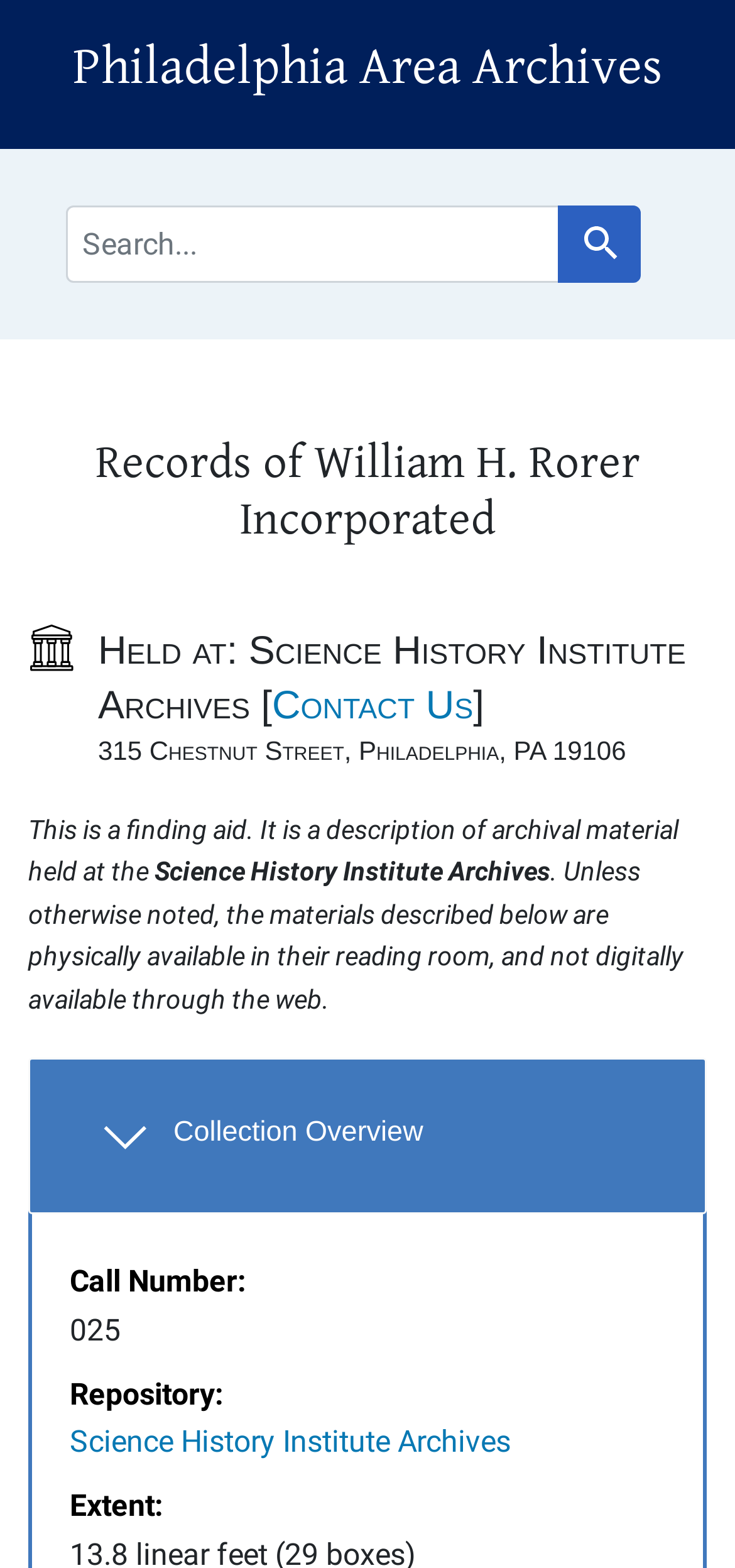What is the repository of the collection?
Answer with a single word or phrase by referring to the visual content.

Science History Institute Archives